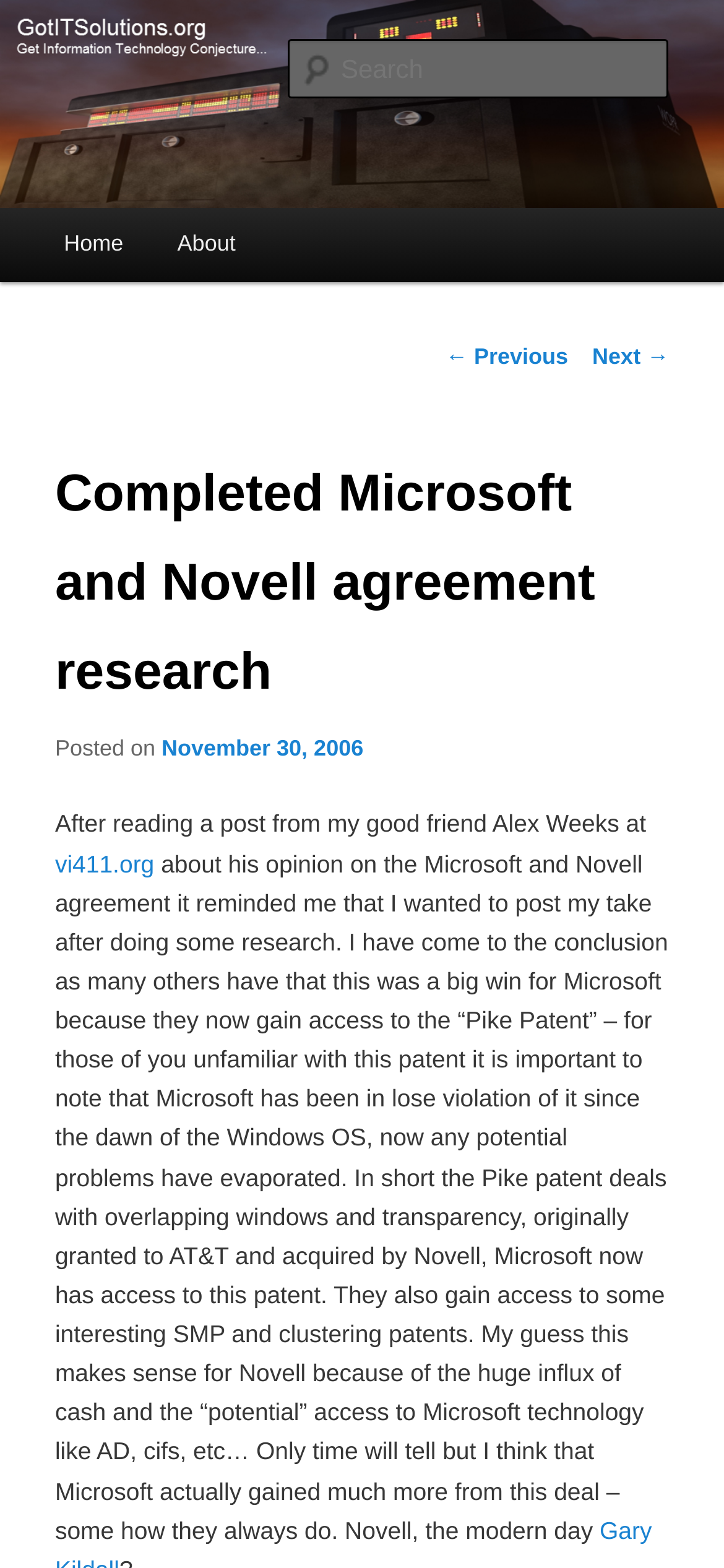Examine the image and give a thorough answer to the following question:
What is the topic of the research?

The topic of the research can be inferred from the heading element 'Completed Microsoft and Novell agreement research' with bounding box coordinates [0.076, 0.269, 0.924, 0.467].